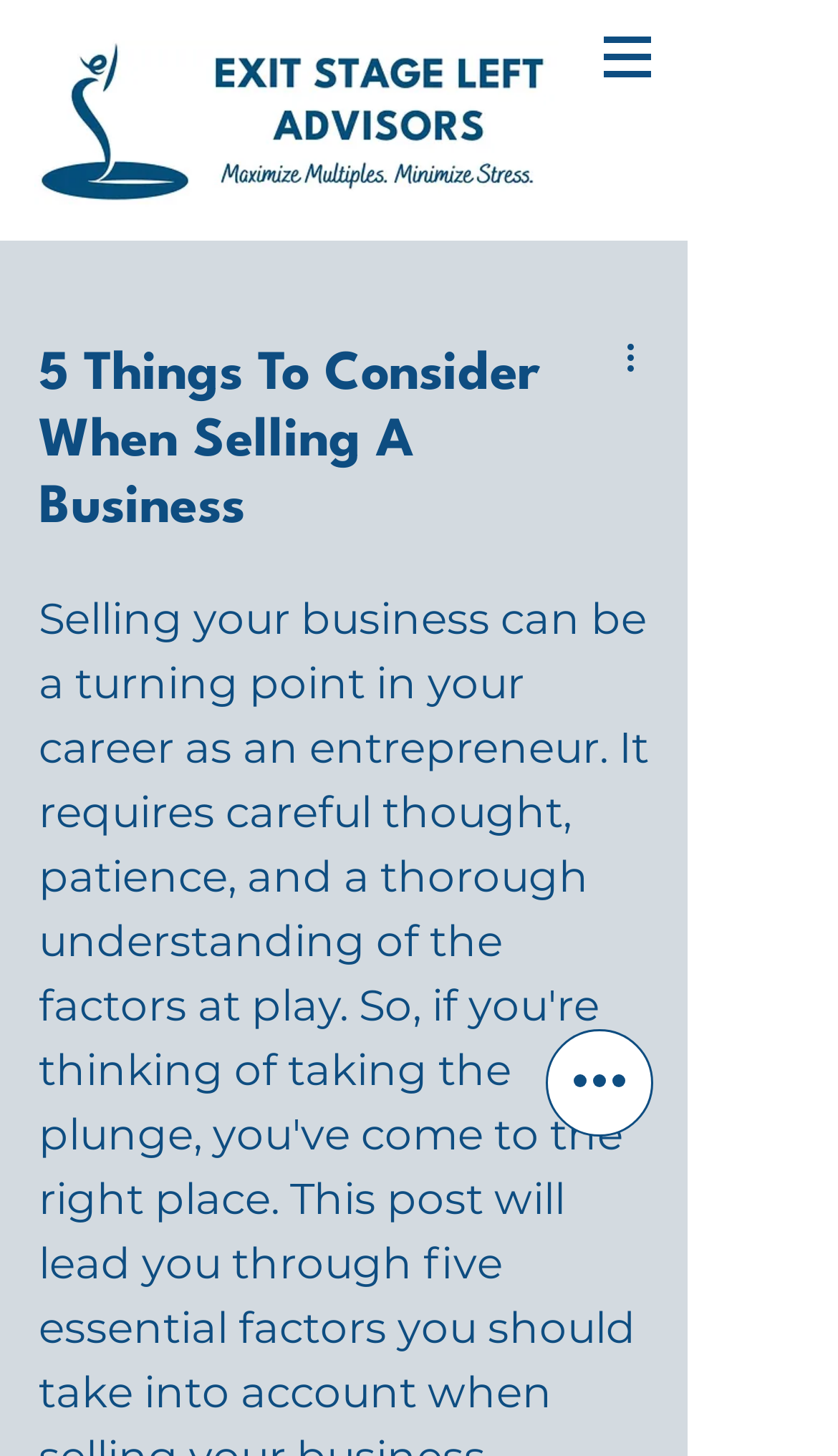Determine the bounding box for the described UI element: "aria-label="Open navigation menu"".

[0.715, 0.019, 0.782, 0.058]